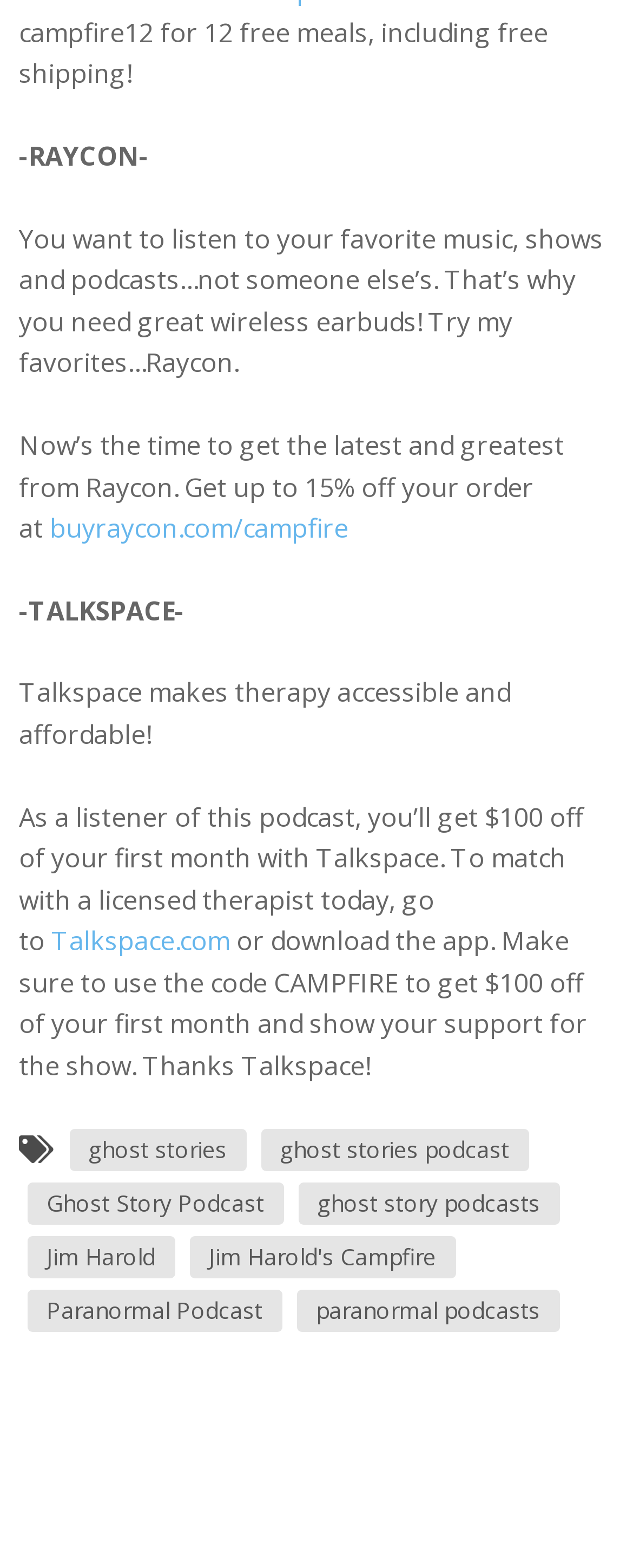Can you identify the bounding box coordinates of the clickable region needed to carry out this instruction: 'visit Raycon website'? The coordinates should be four float numbers within the range of 0 to 1, stated as [left, top, right, bottom].

[0.079, 0.325, 0.551, 0.348]